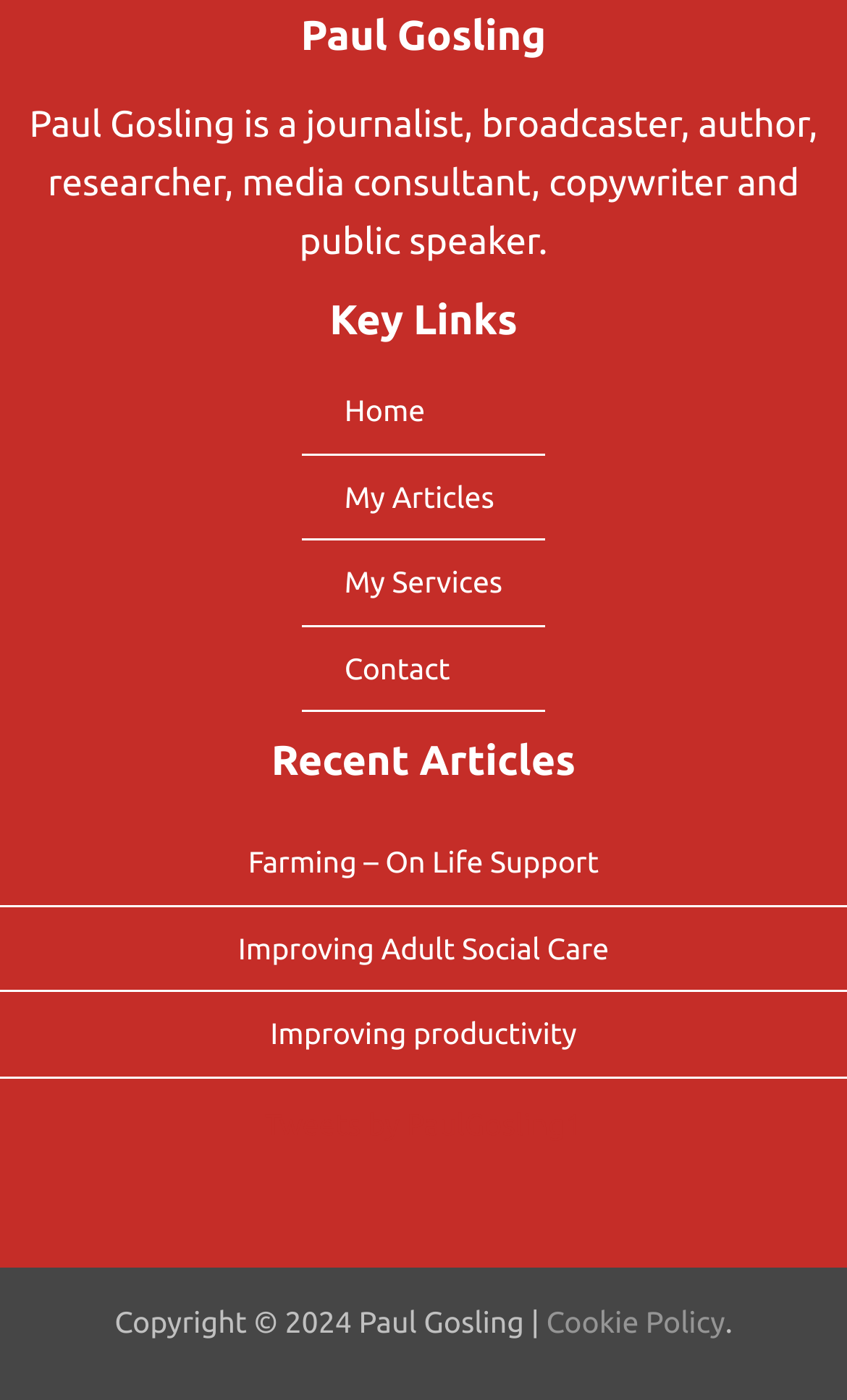What is the topic of the recent article 'Farming – On Life Support'?
Please use the image to provide an in-depth answer to the question.

The topic of the recent article 'Farming – On Life Support' can be inferred from the link element with bounding box coordinates [0.293, 0.603, 0.707, 0.628] which is a child element of the 'Footer Widget 3' complementary element.